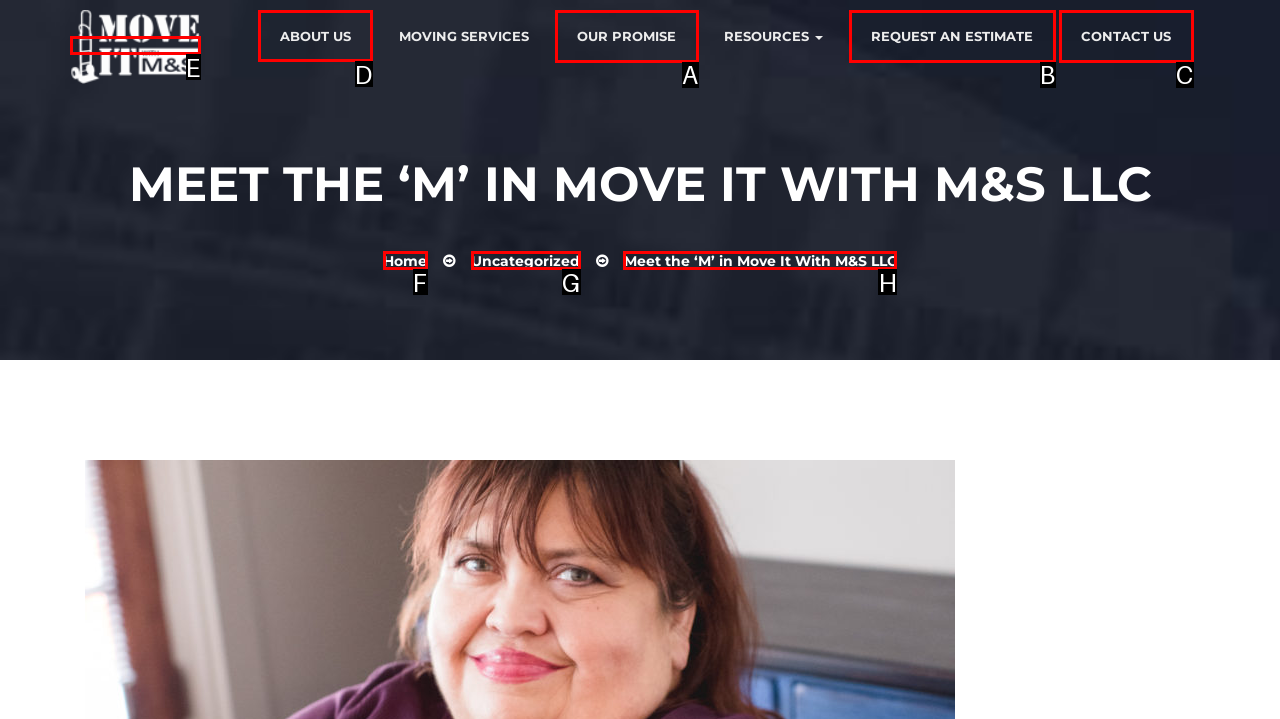Select the correct UI element to click for this task: go to about us page.
Answer using the letter from the provided options.

D